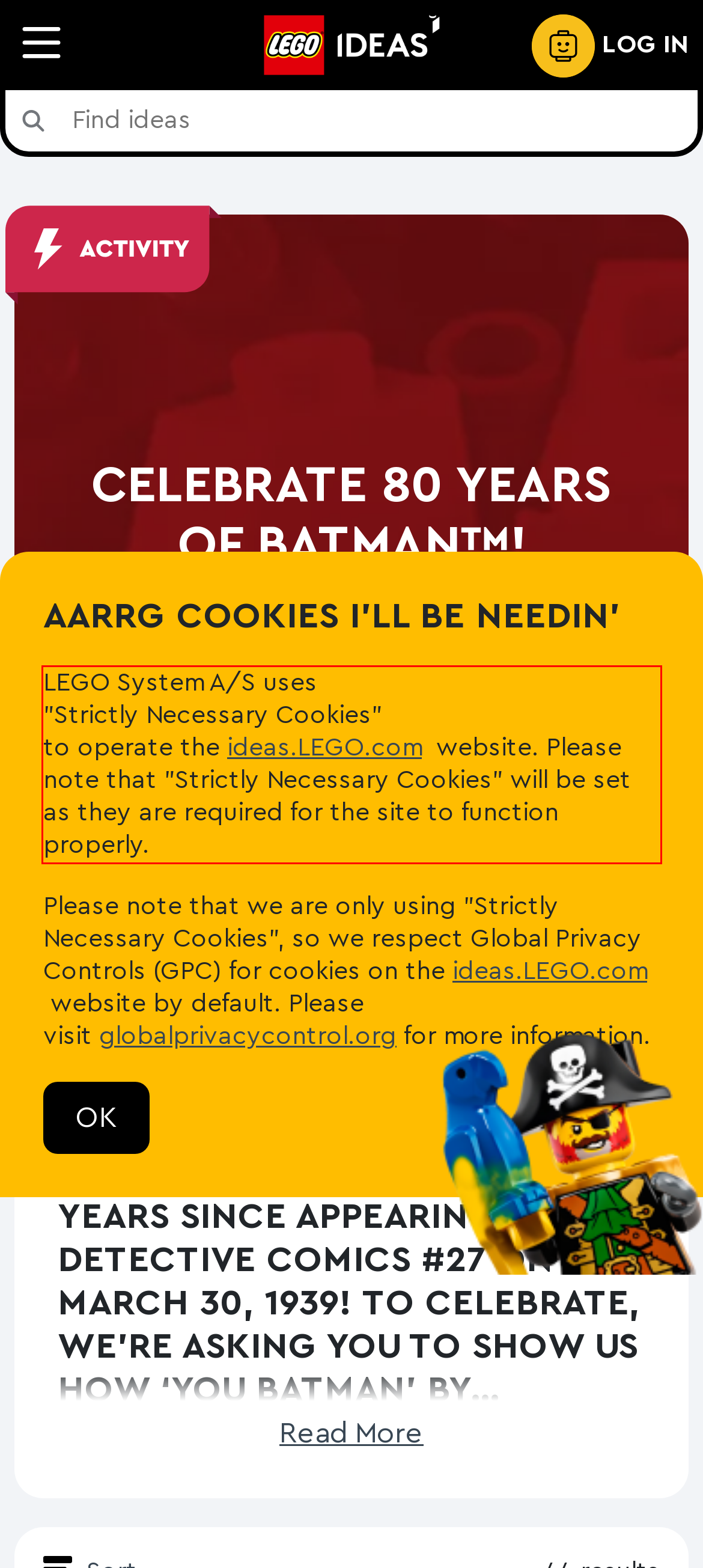You have a screenshot of a webpage with a red bounding box. Use OCR to generate the text contained within this red rectangle.

LEGO System A/S uses "Strictly Necessary Cookies" to operate the ideas.LEGO.com website. Please note that "Strictly Necessary Cookies" will be set as they are required for the site to function properly.